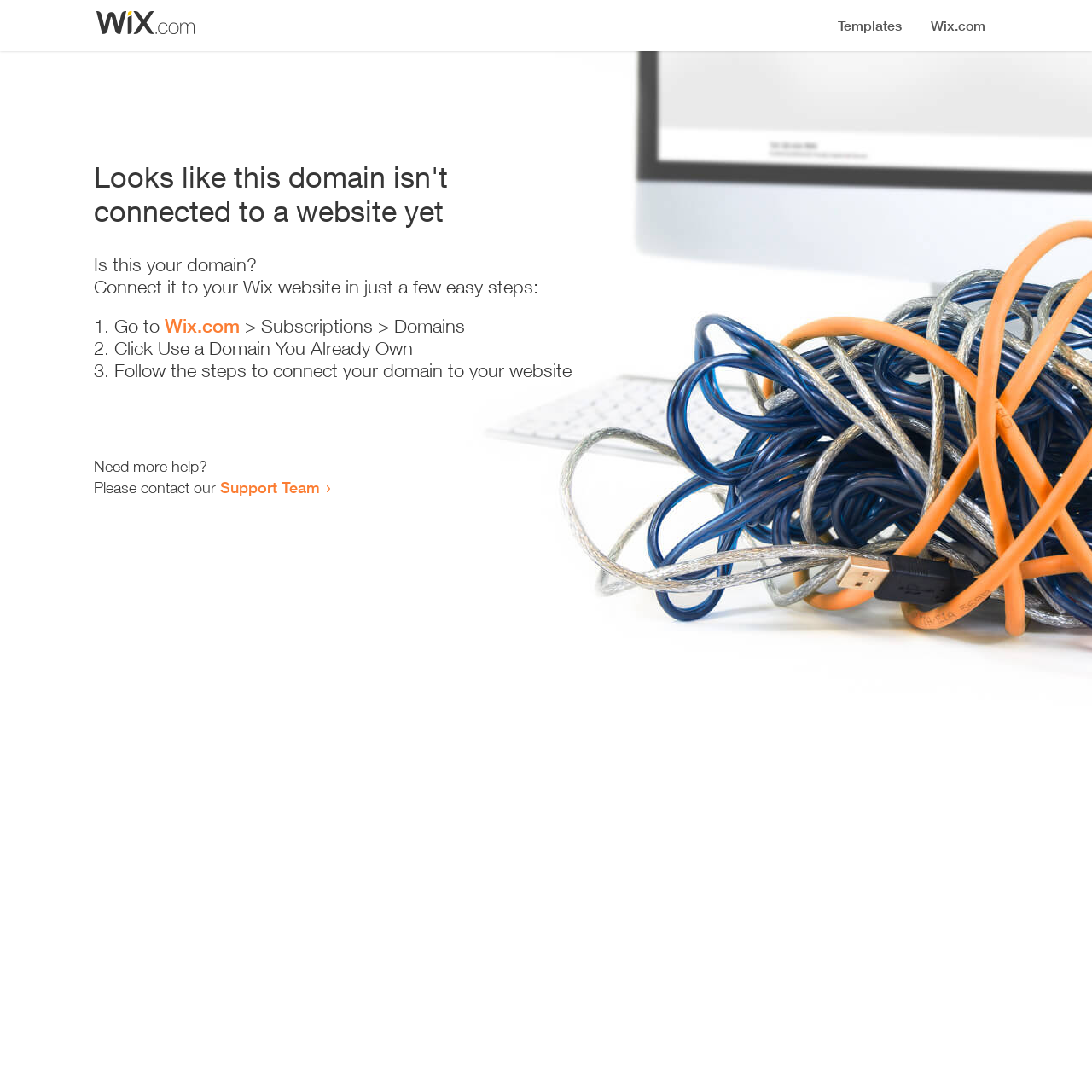What is the current status of the domain?
Please craft a detailed and exhaustive response to the question.

The webpage indicates that the domain is not connected to a website yet, as stated in the heading 'Looks like this domain isn't connected to a website yet'.